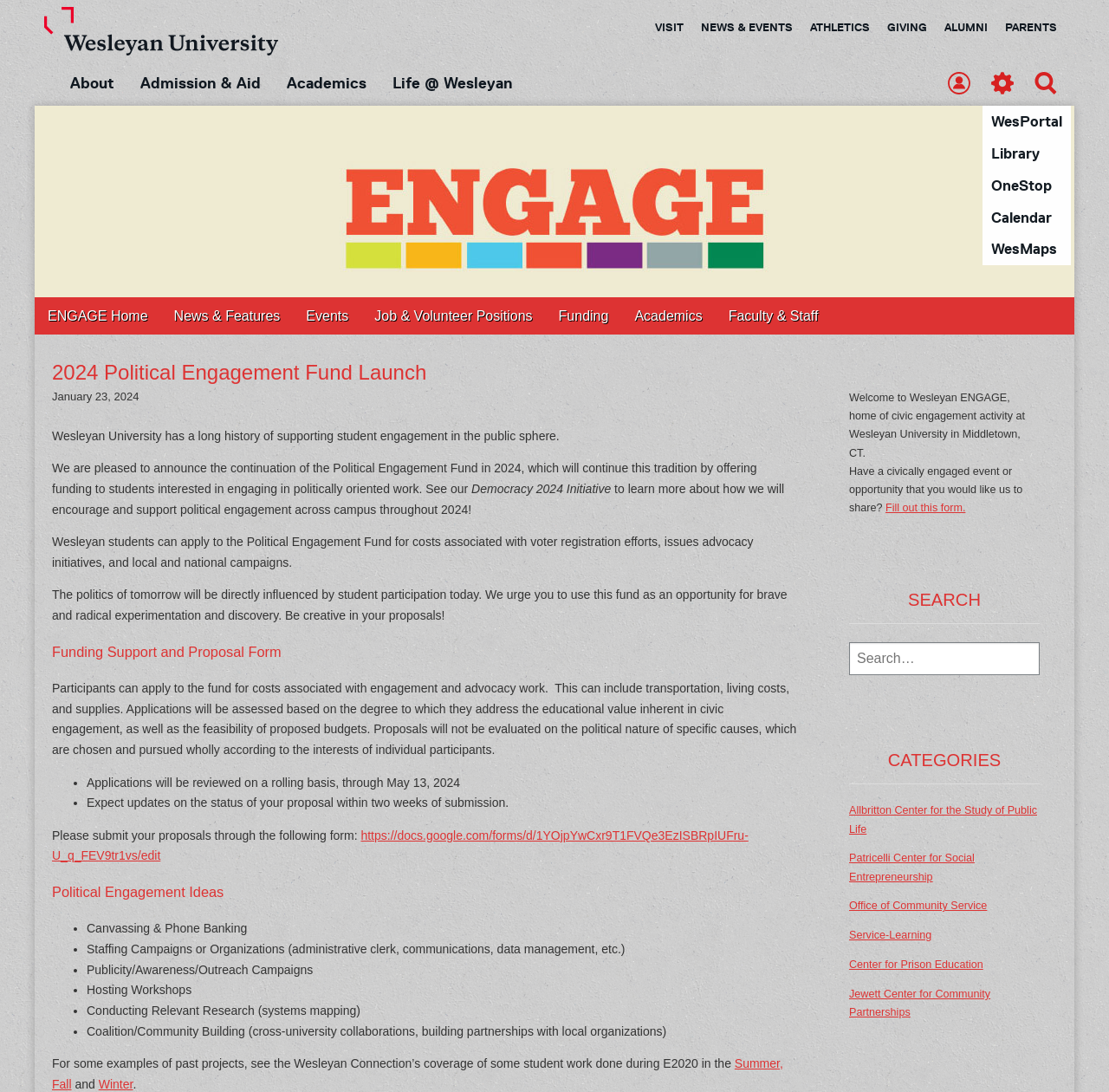Locate the bounding box coordinates of the element that should be clicked to fulfill the instruction: "Learn more about the Democracy 2024 Initiative".

[0.425, 0.442, 0.508, 0.455]